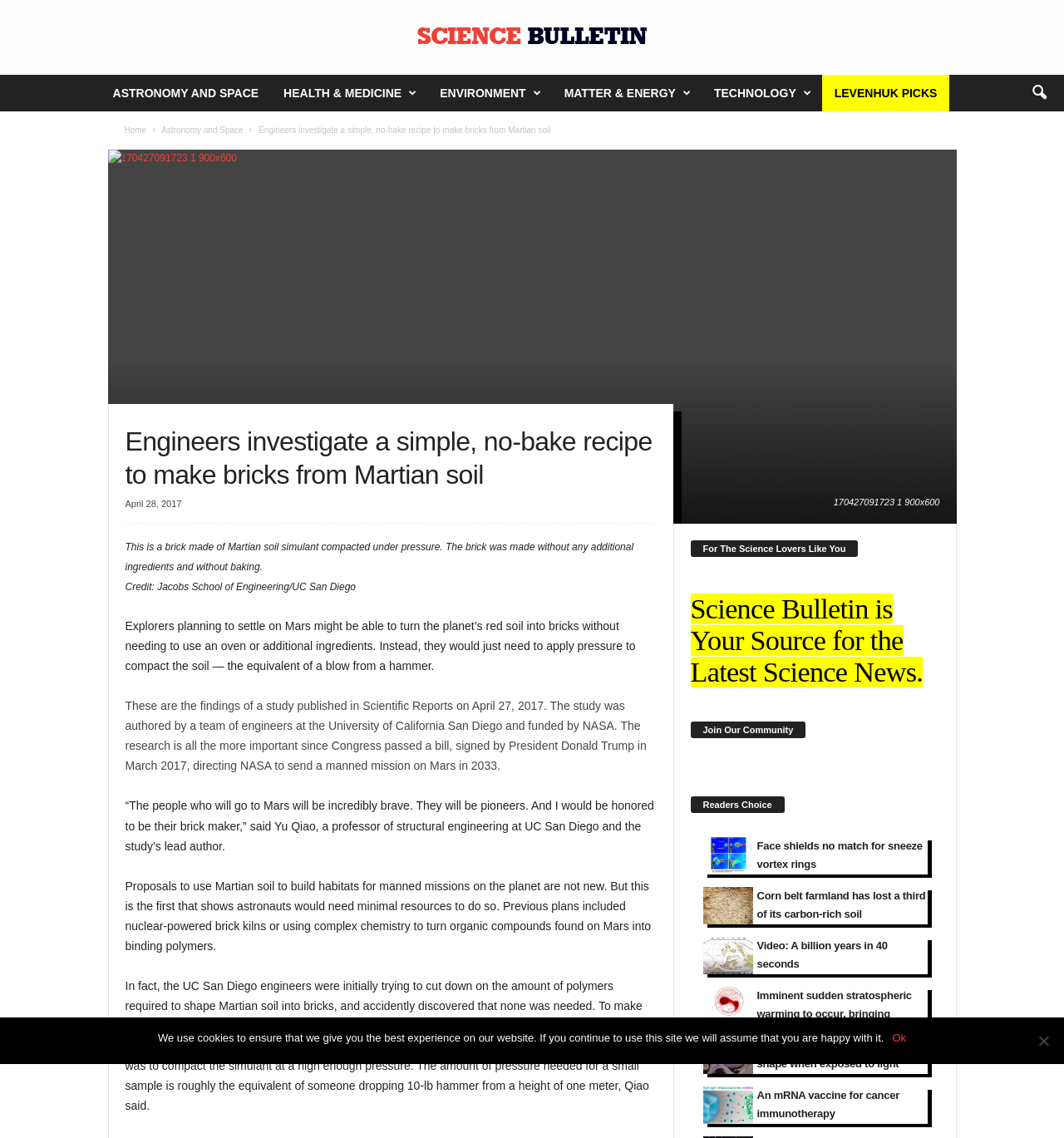Please find the bounding box for the UI element described by: "Science Bulletin".

[0.0, 0.0, 1.0, 0.066]